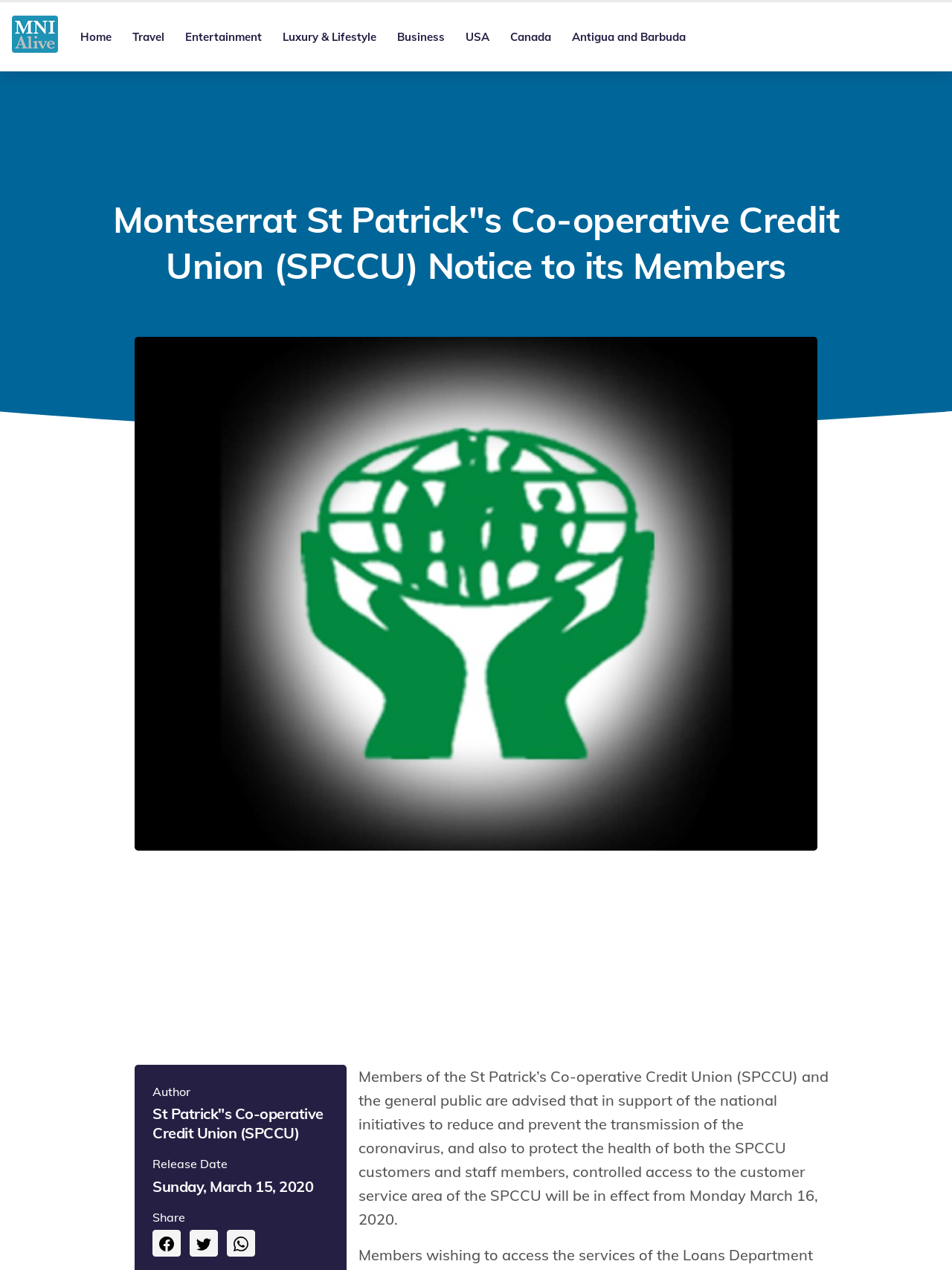Determine the bounding box coordinates of the clickable area required to perform the following instruction: "Share on Facebook". The coordinates should be represented as four float numbers between 0 and 1: [left, top, right, bottom].

[0.16, 0.969, 0.19, 0.989]